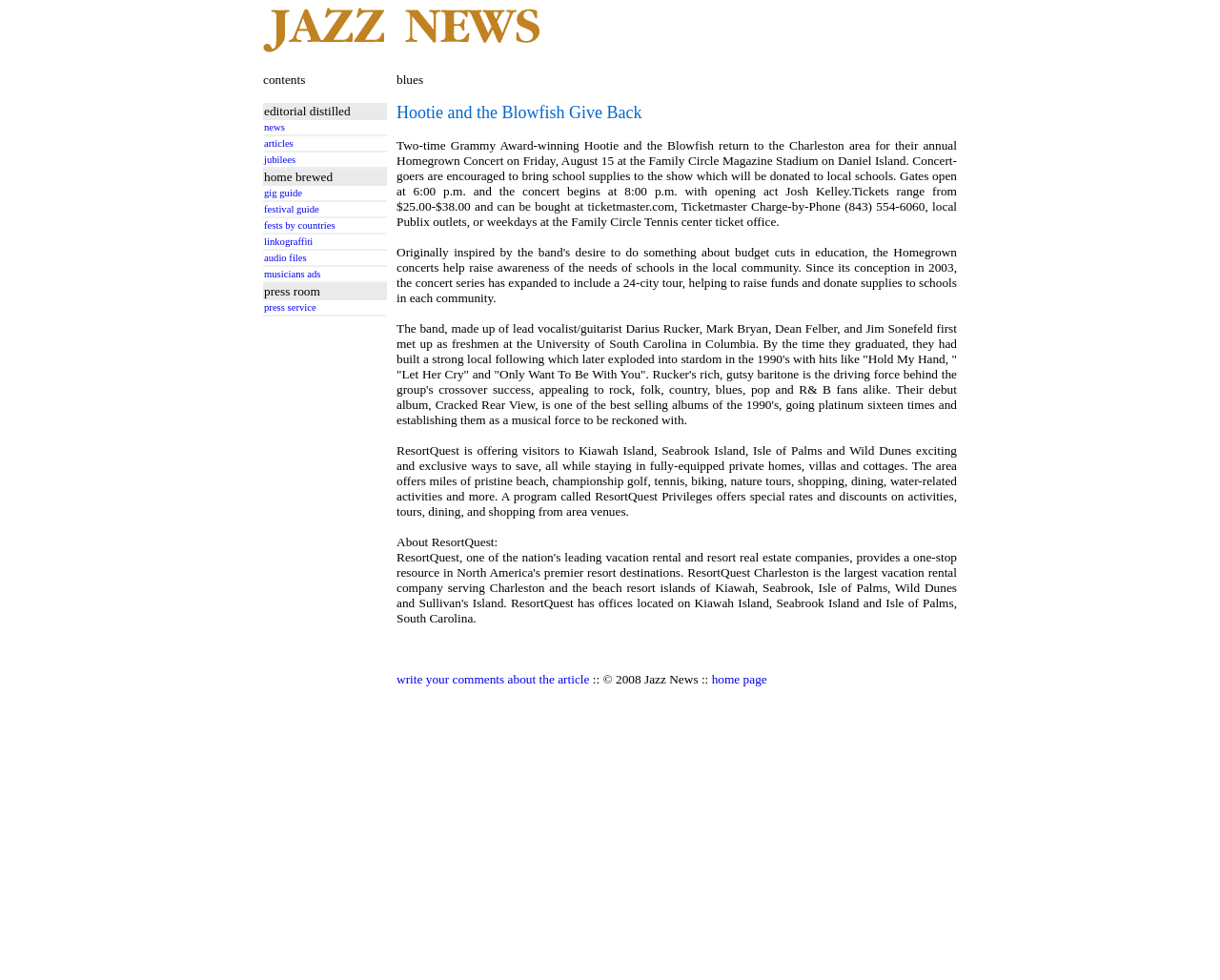Given the element description articles, identify the bounding box coordinates for the UI element on the webpage screenshot. The format should be (top-left x, top-left y, bottom-right x, bottom-right y), with values between 0 and 1.

[0.216, 0.141, 0.316, 0.152]